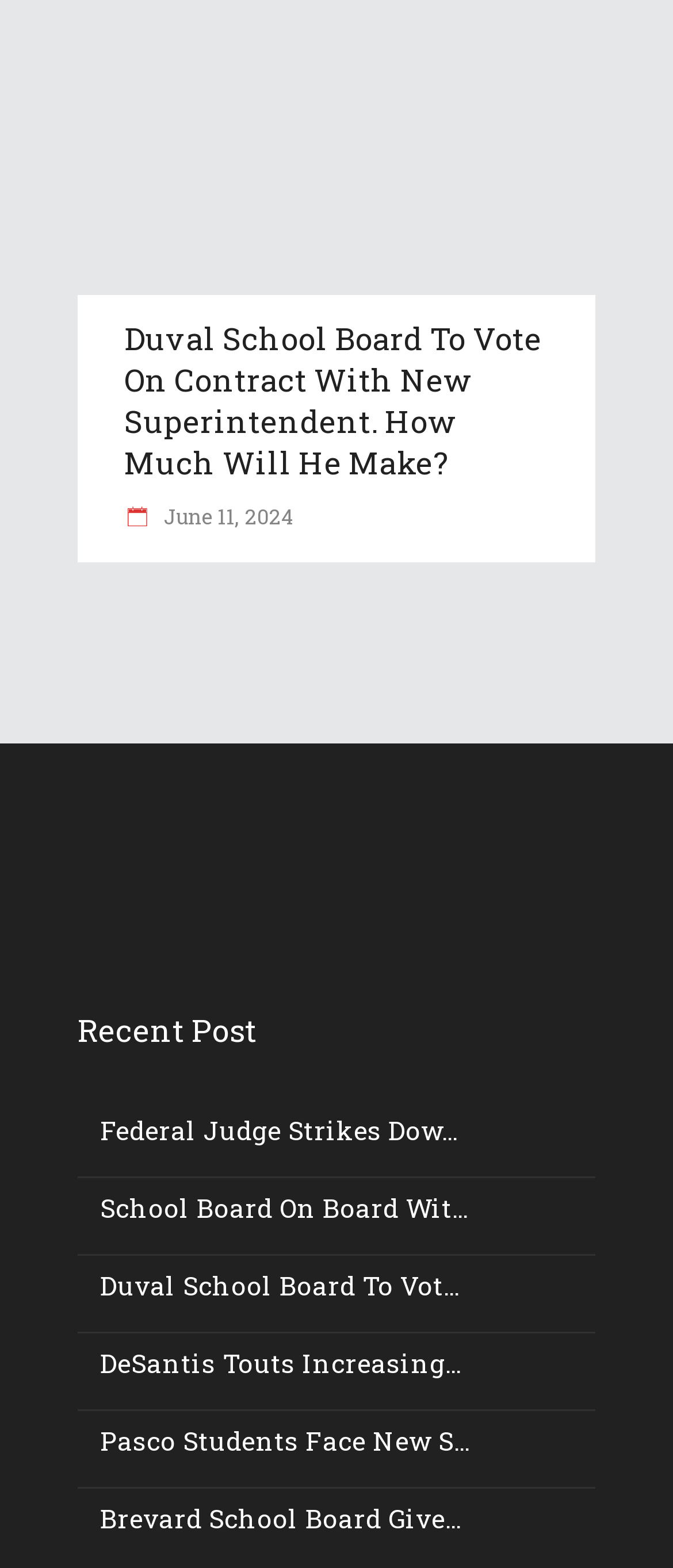Determine the bounding box coordinates of the clickable region to follow the instruction: "Read the news about School Board On Board With New Superintendent".

[0.149, 0.76, 0.695, 0.782]